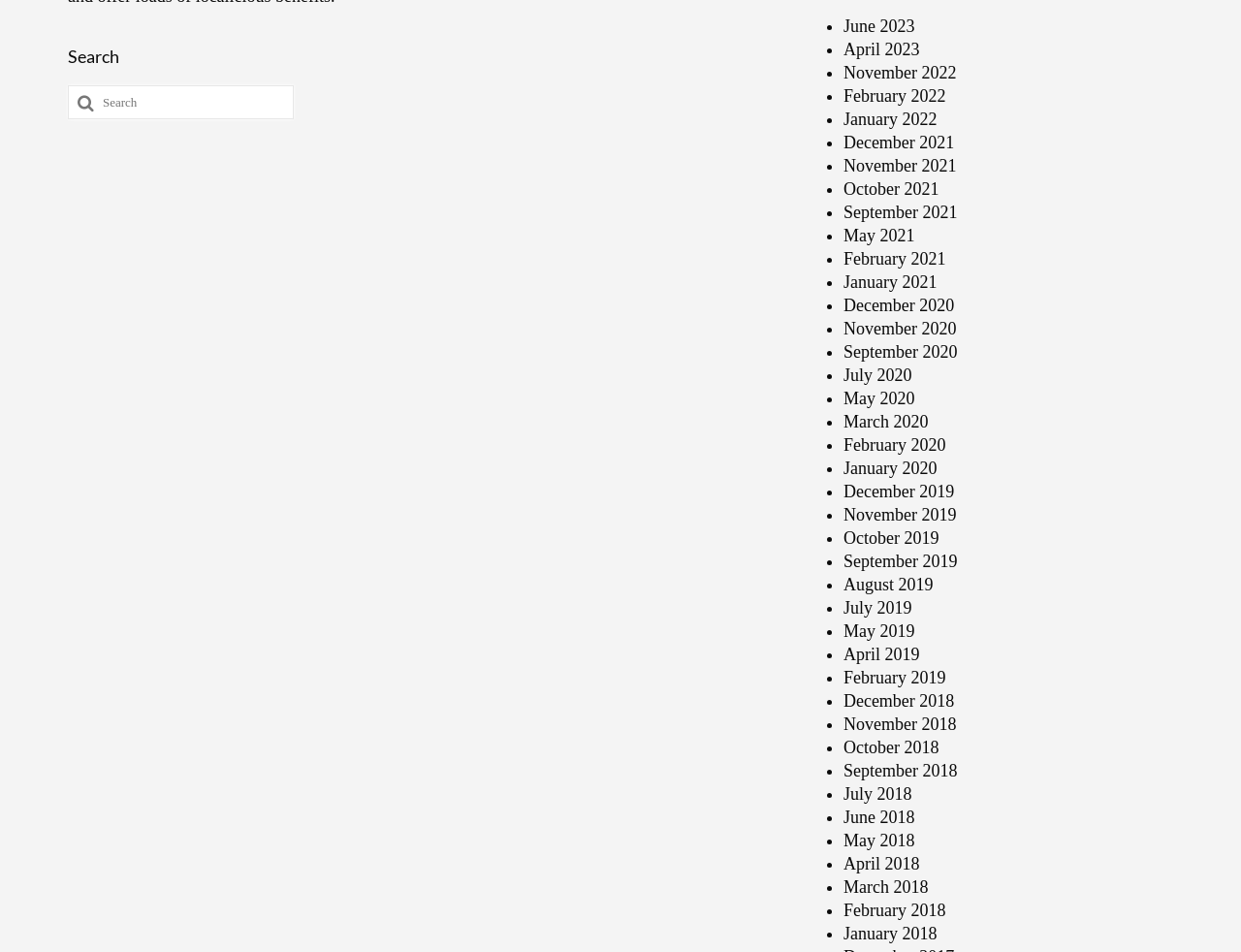Please provide a short answer using a single word or phrase for the question:
What is the function of the button with a magnifying glass icon?

To search